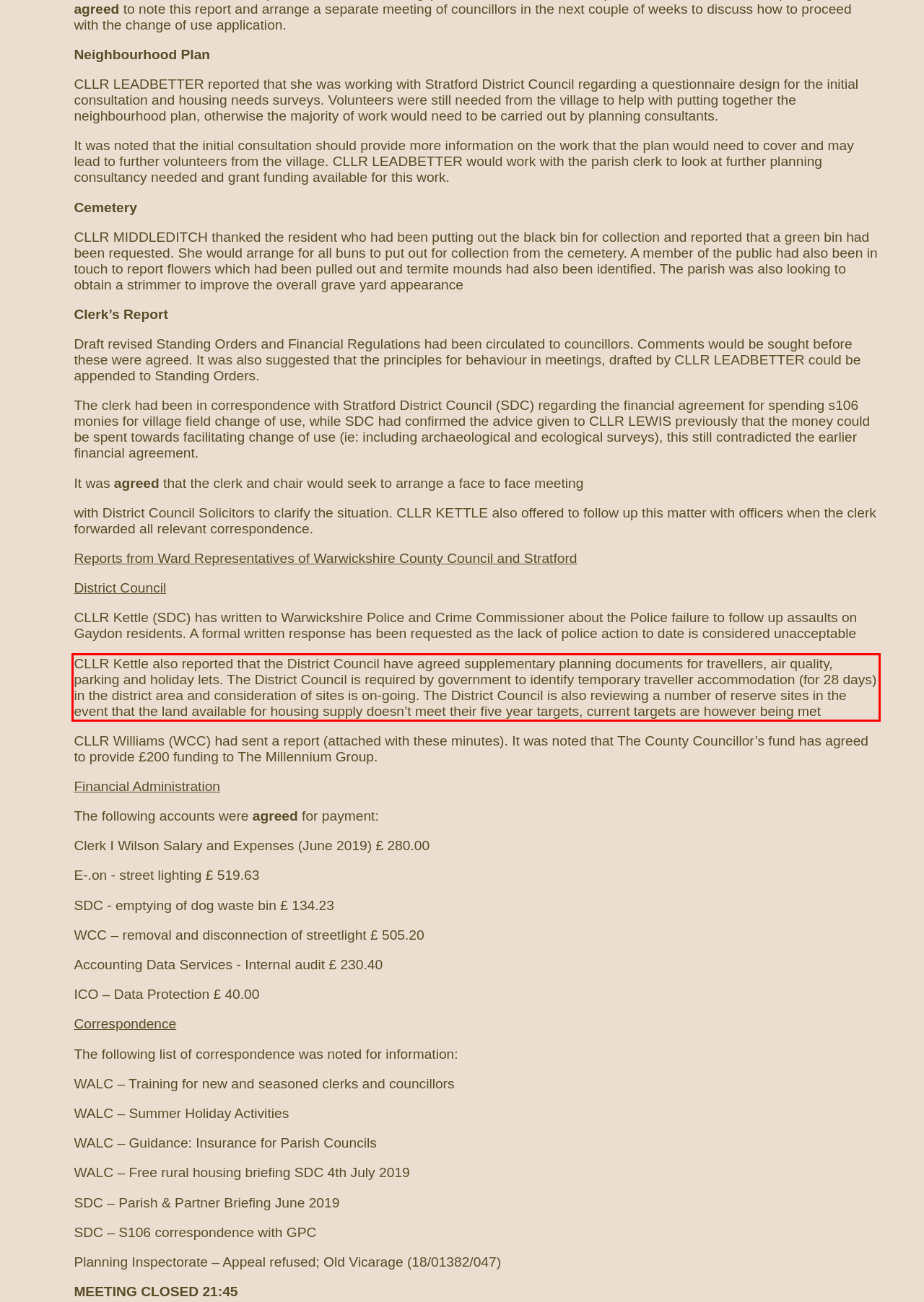Please identify the text within the red rectangular bounding box in the provided webpage screenshot.

CLLR Kettle also reported that the District Council have agreed supplementary planning documents for travellers, air quality, parking and holiday lets. The District Council is required by government to identify temporary traveller accommodation (for 28 days) in the district area and consideration of sites is on-going. The District Council is also reviewing a number of reserve sites in the event that the land available for housing supply doesn’t meet their five year targets, current targets are however being met